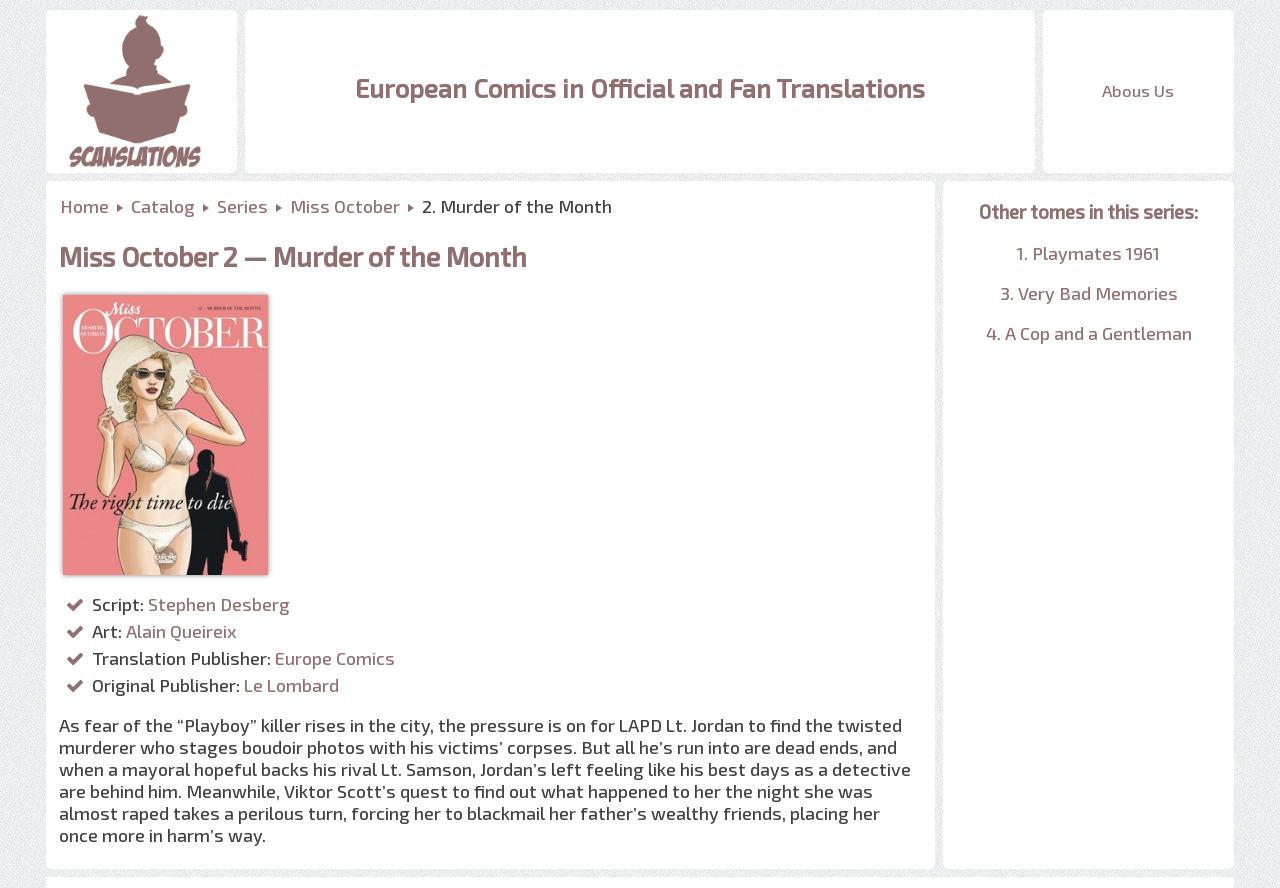Provide the bounding box coordinates of the HTML element this sentence describes: "1. Playmates 1961". The bounding box coordinates consist of four float numbers between 0 and 1, i.e., [left, top, right, bottom].

[0.795, 0.273, 0.906, 0.297]